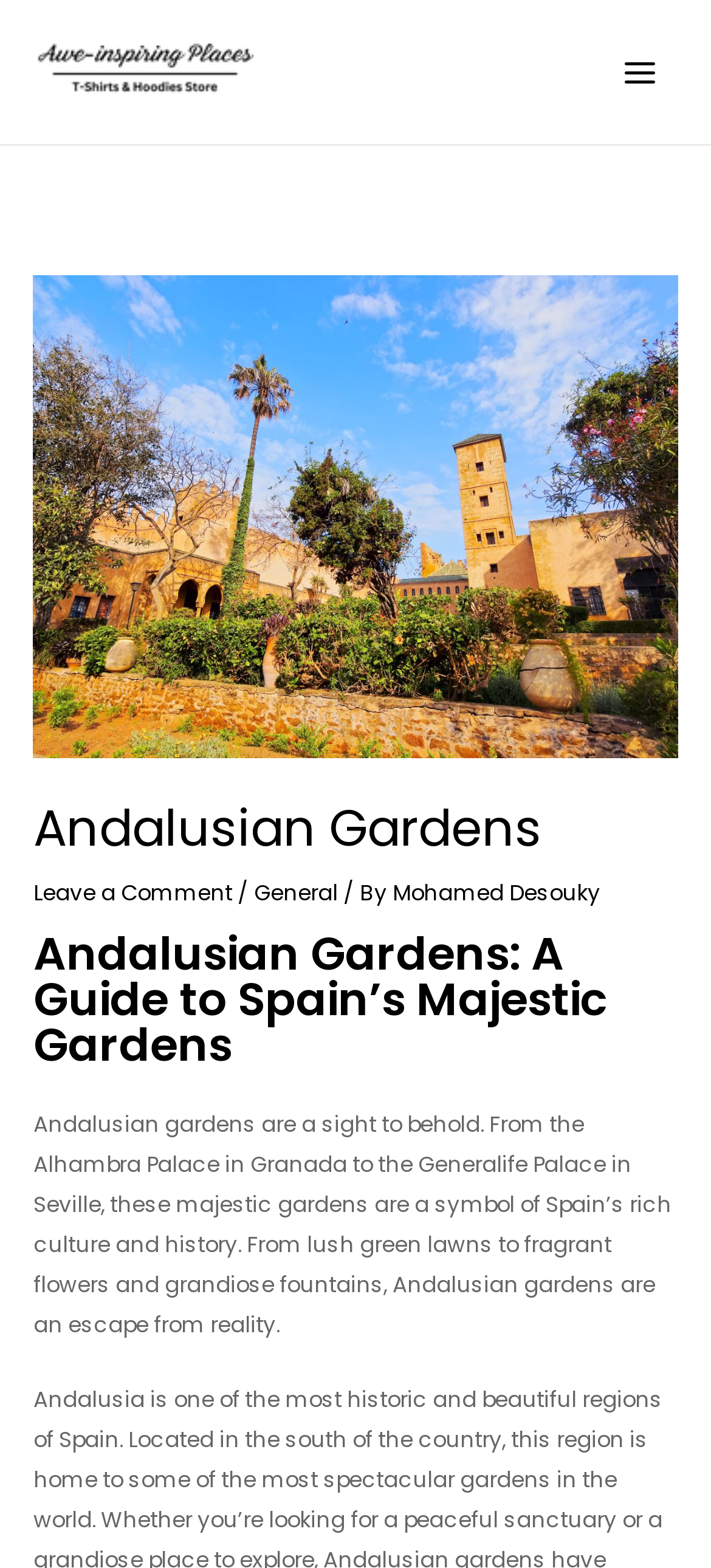Based on the element description, predict the bounding box coordinates (top-left x, top-left y, bottom-right x, bottom-right y) for the UI element in the screenshot: Leave a Comment

[0.047, 0.561, 0.326, 0.579]